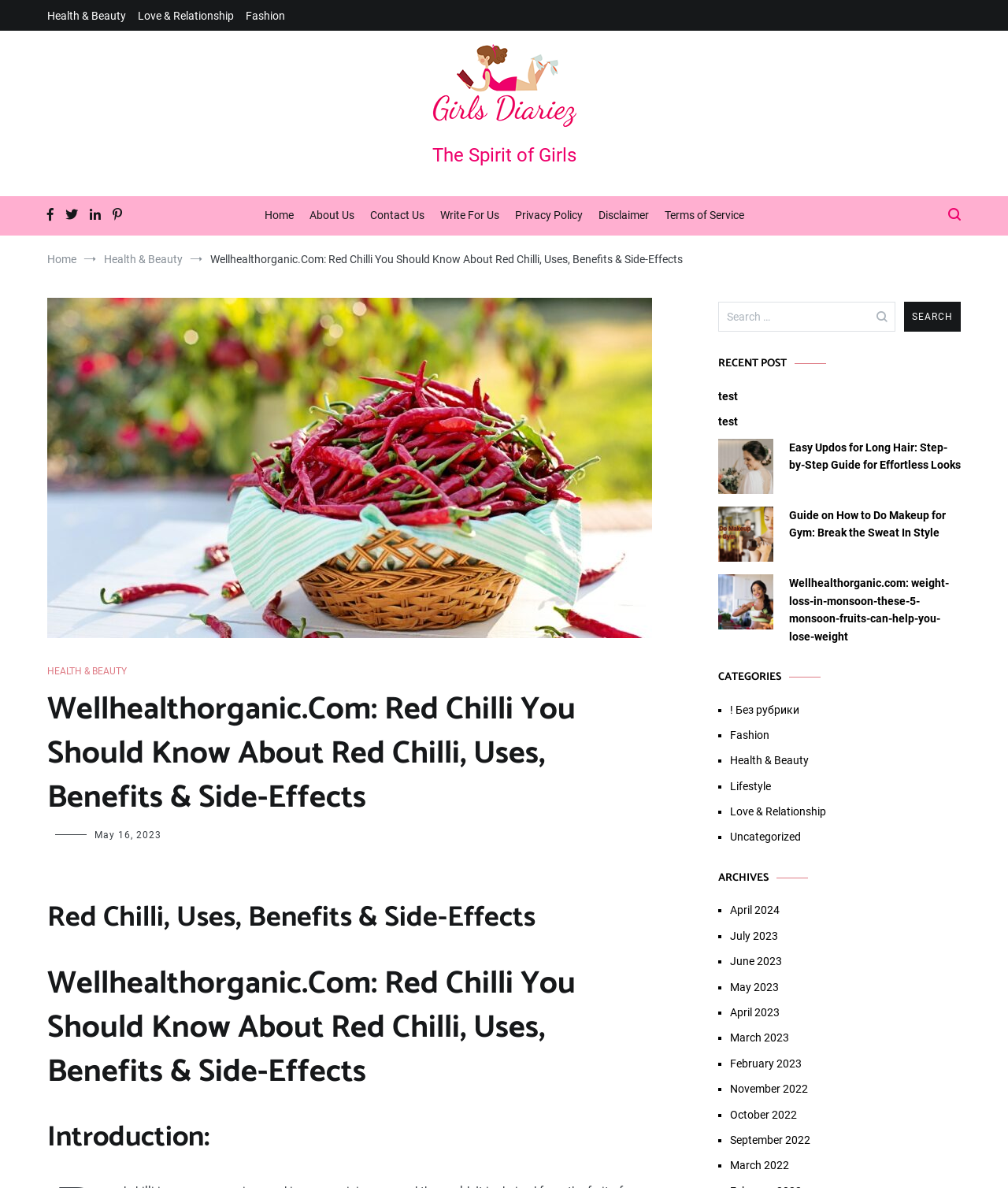Identify the coordinates of the bounding box for the element that must be clicked to accomplish the instruction: "Check the contact email".

None